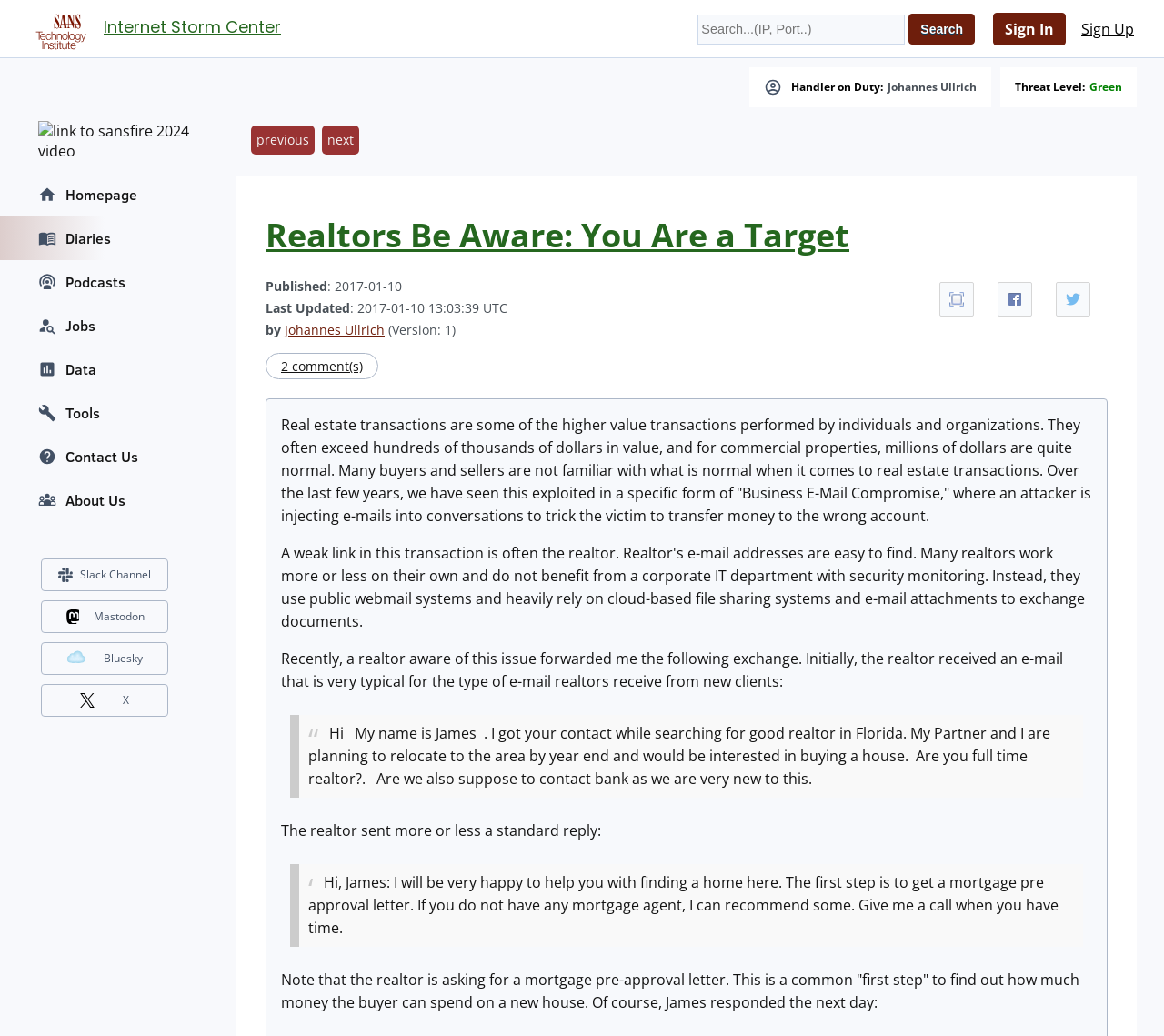Please determine the bounding box coordinates of the section I need to click to accomplish this instruction: "Read the article by Johannes Ullrich".

[0.762, 0.077, 0.839, 0.091]